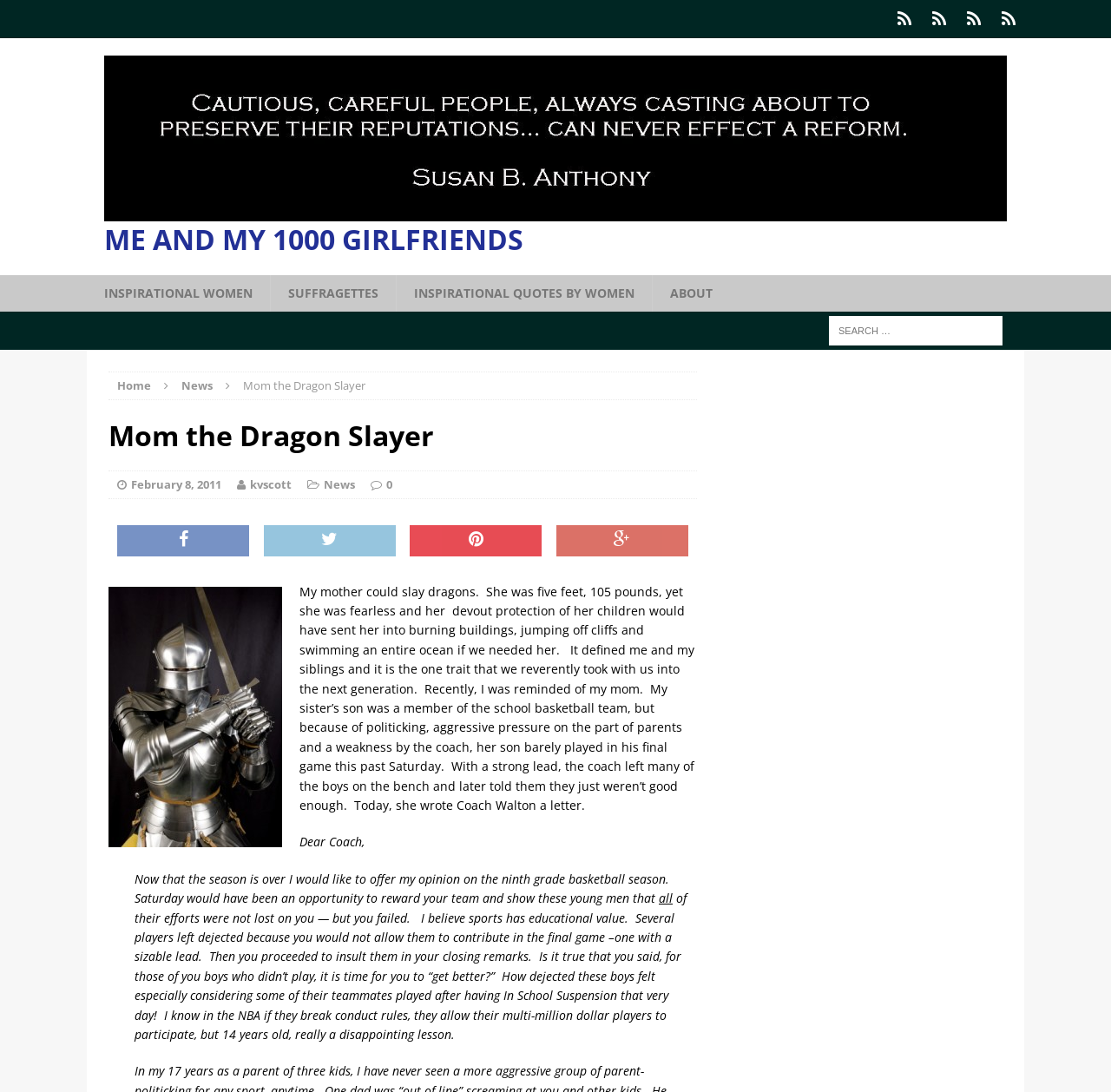Determine the bounding box coordinates of the region that needs to be clicked to achieve the task: "Click the 'Inspirational Women' link".

[0.8, 0.0, 0.828, 0.035]